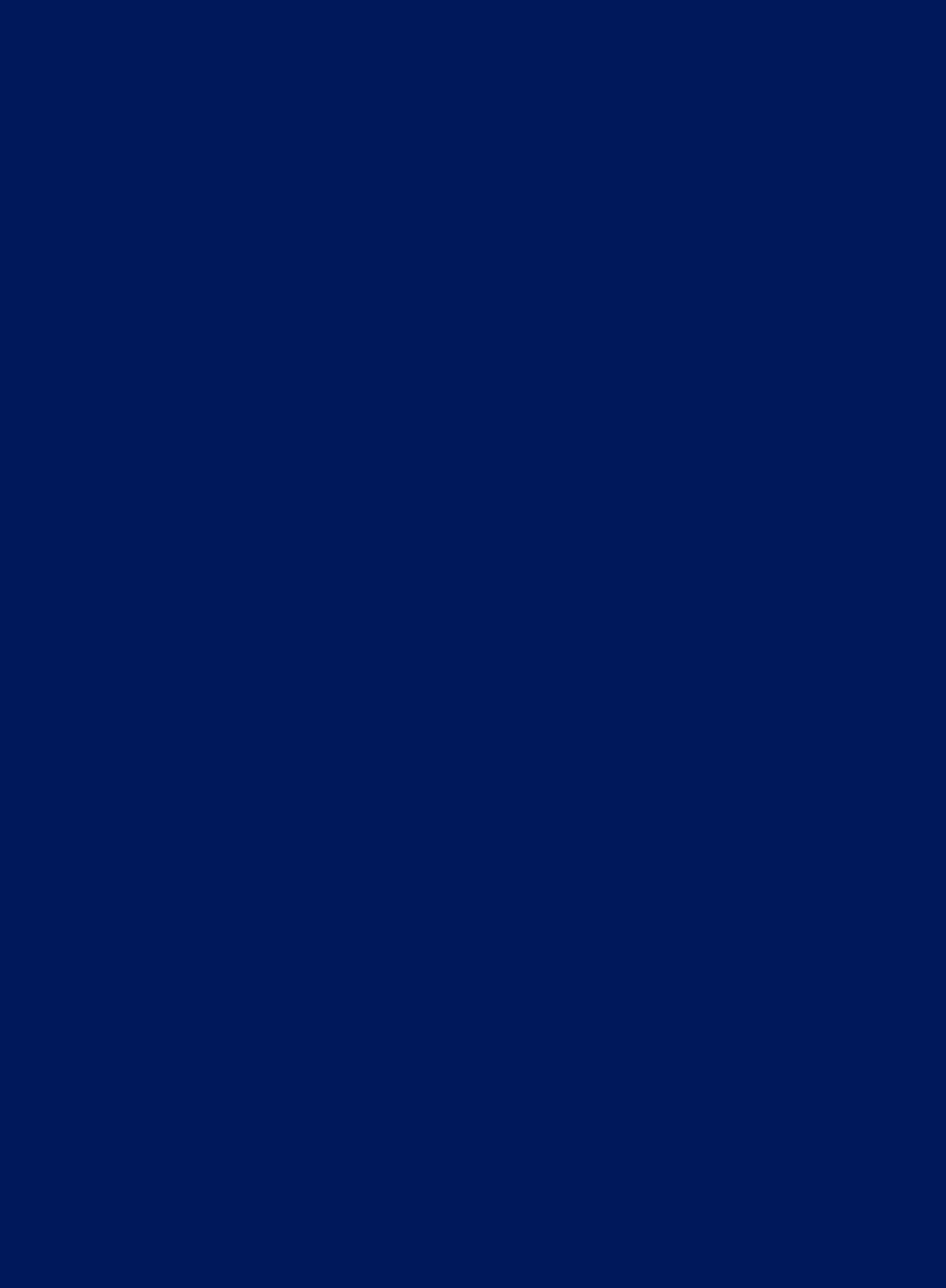Identify the bounding box for the UI element described as: "+27 (0) 79 886 6851". The coordinates should be four float numbers between 0 and 1, i.e., [left, top, right, bottom].

[0.1, 0.463, 0.431, 0.538]